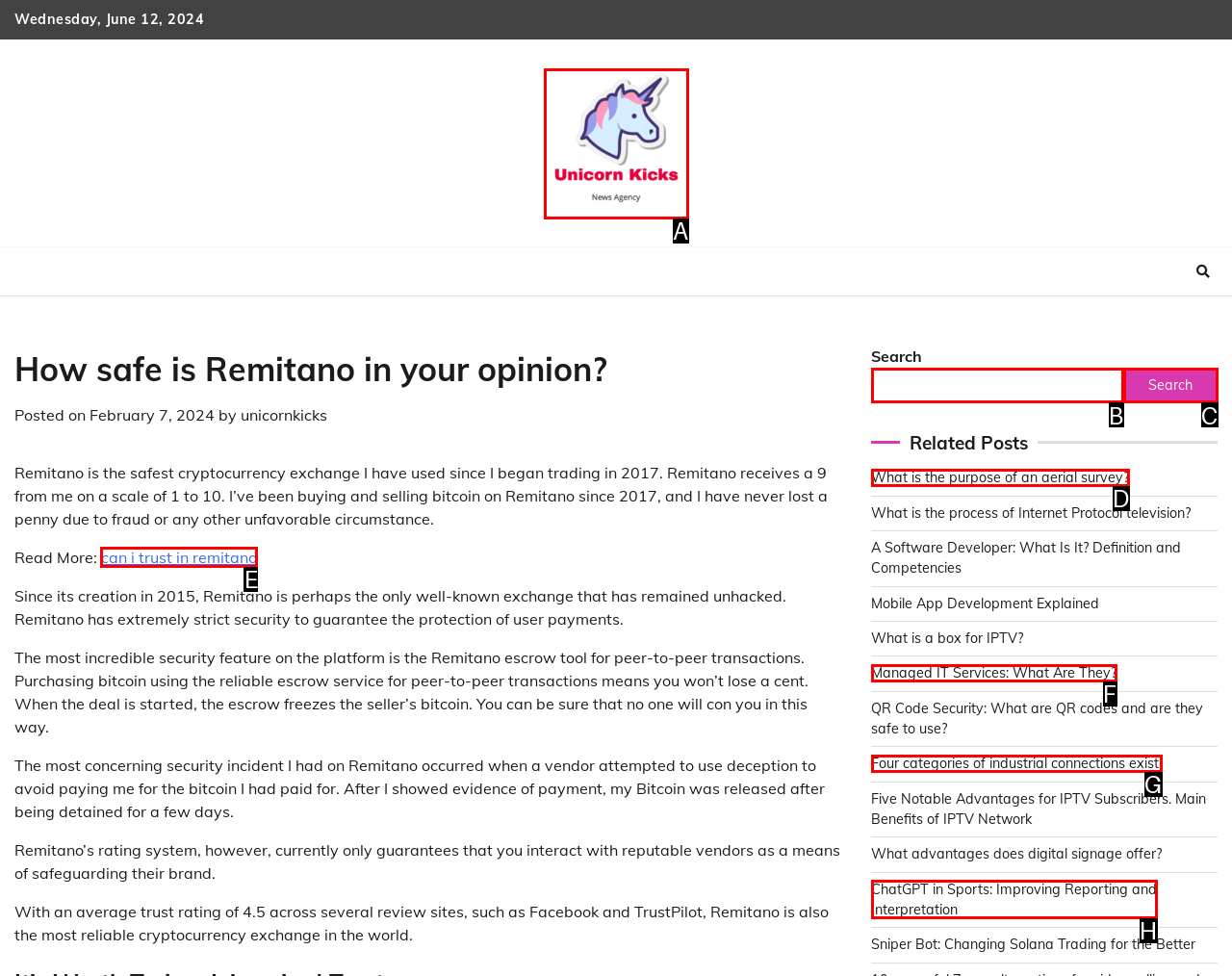Which option should be clicked to execute the following task: Read more about 'can i trust in remitano'? Respond with the letter of the selected option.

E